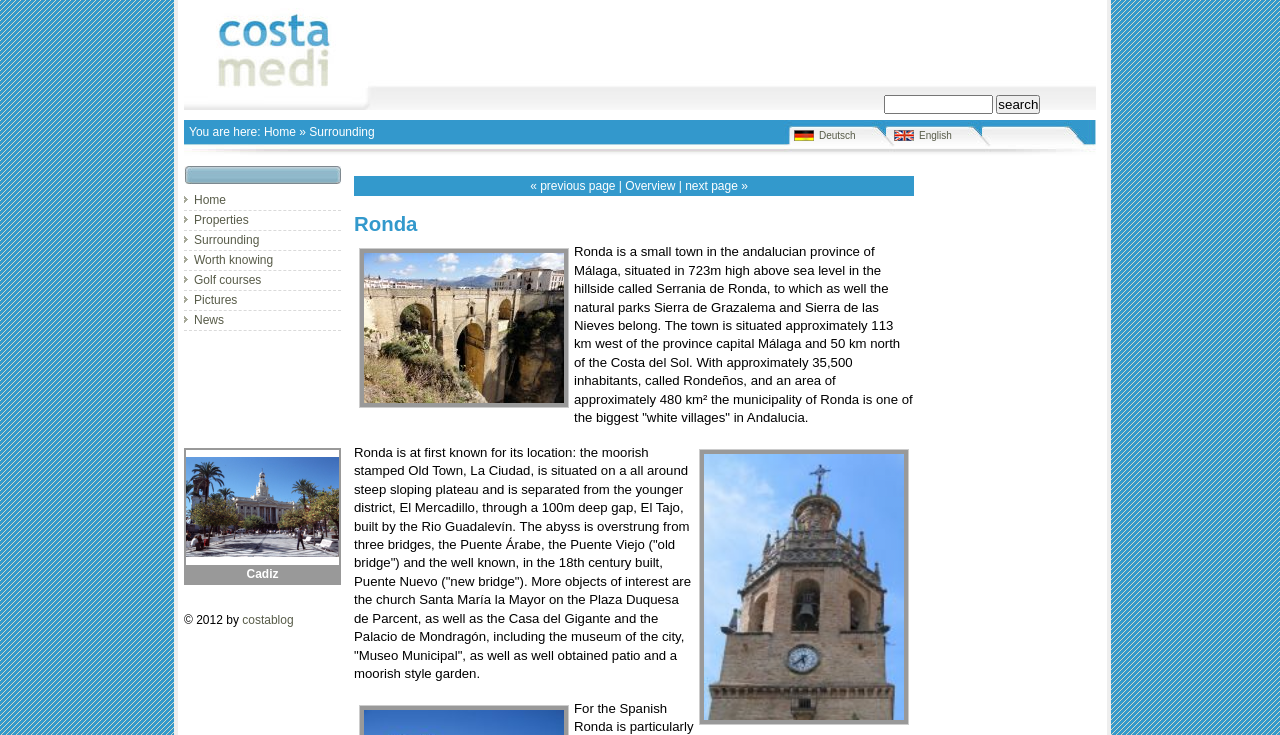Extract the bounding box for the UI element that matches this description: "next page »".

[0.535, 0.244, 0.584, 0.263]